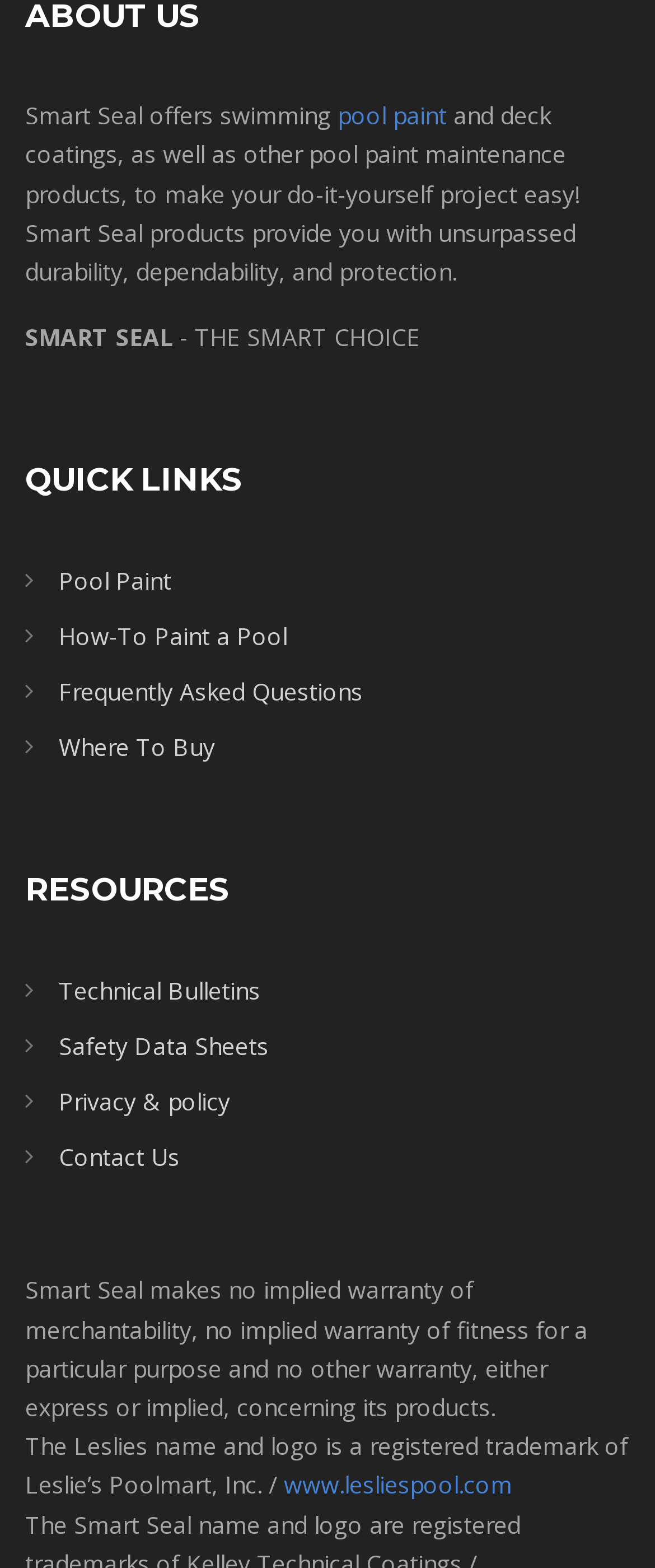Find the bounding box coordinates of the clickable area that will achieve the following instruction: "Click on 'Pool Paint'".

[0.09, 0.36, 0.262, 0.38]